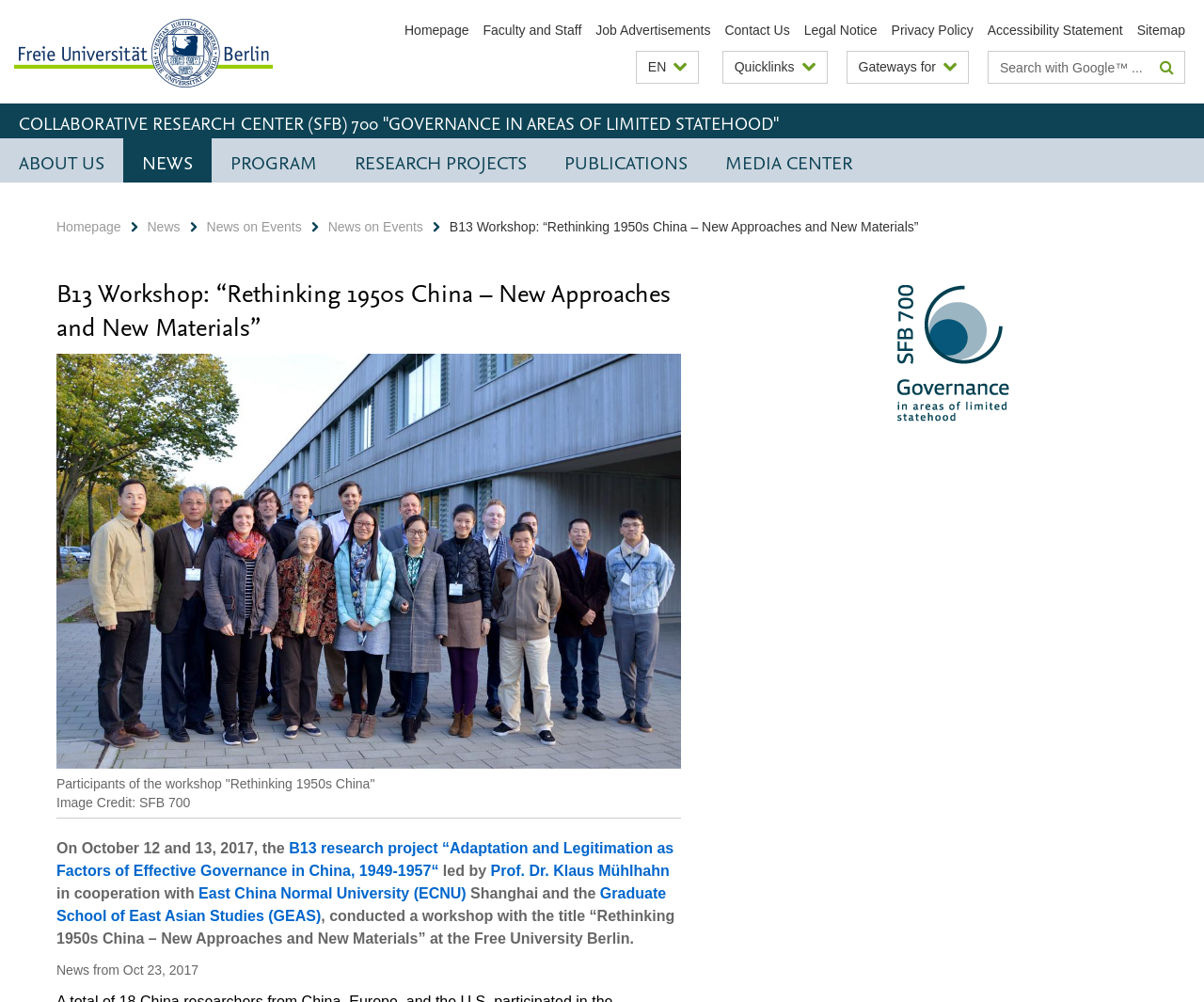Provide the bounding box coordinates of the HTML element described by the text: "East China Normal University (ECNU)".

[0.165, 0.884, 0.387, 0.9]